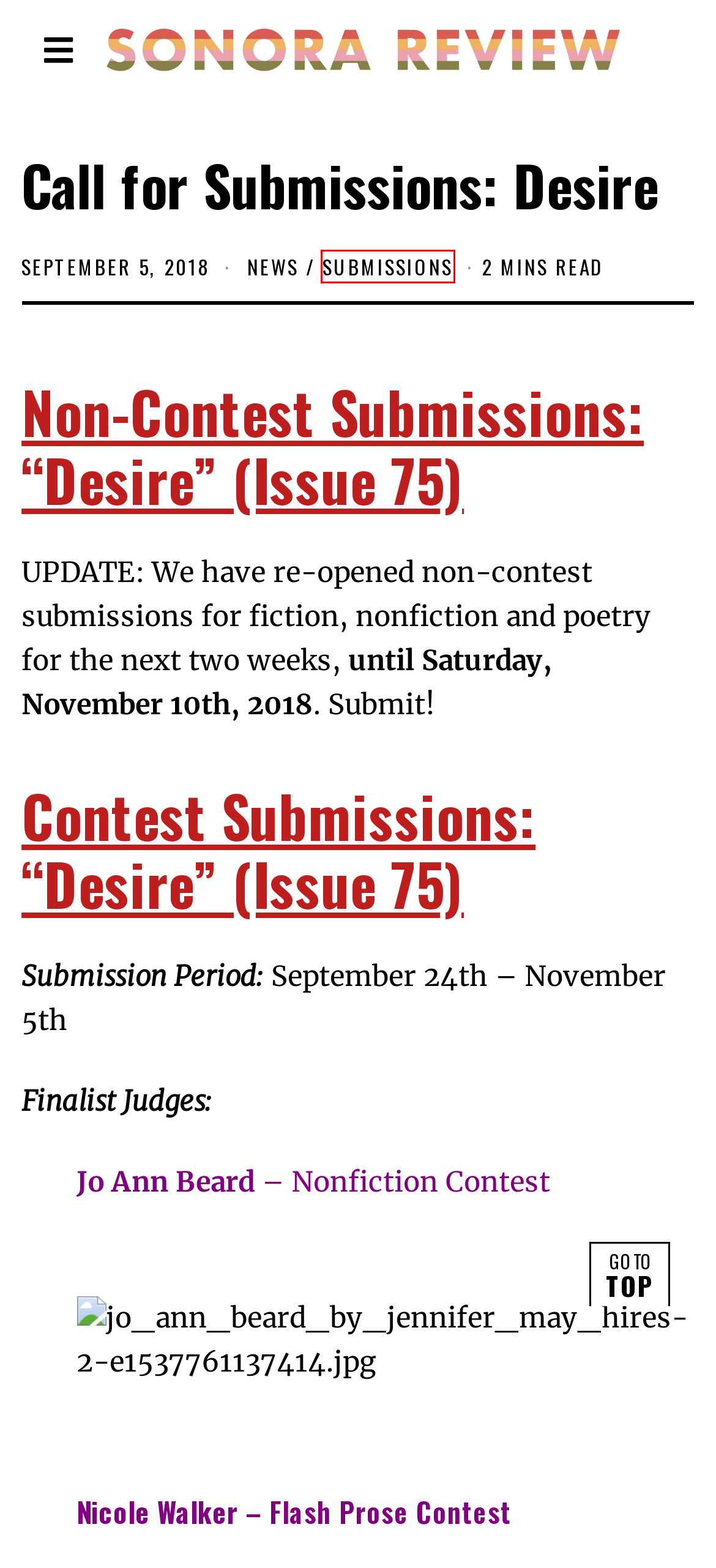A screenshot of a webpage is provided, featuring a red bounding box around a specific UI element. Identify the webpage description that most accurately reflects the new webpage after interacting with the selected element. Here are the candidates:
A. Sonora Review Submission Manager
B. submissions Archives - Sonora Review
C. Genres - Sonora Review
D. Home - Sonora Review
E. Submit - Sonora Review
F. Special Issue: EXTINCTION - Sonora Review
G. News Archives - Sonora Review
H. About - Sonora Review

B